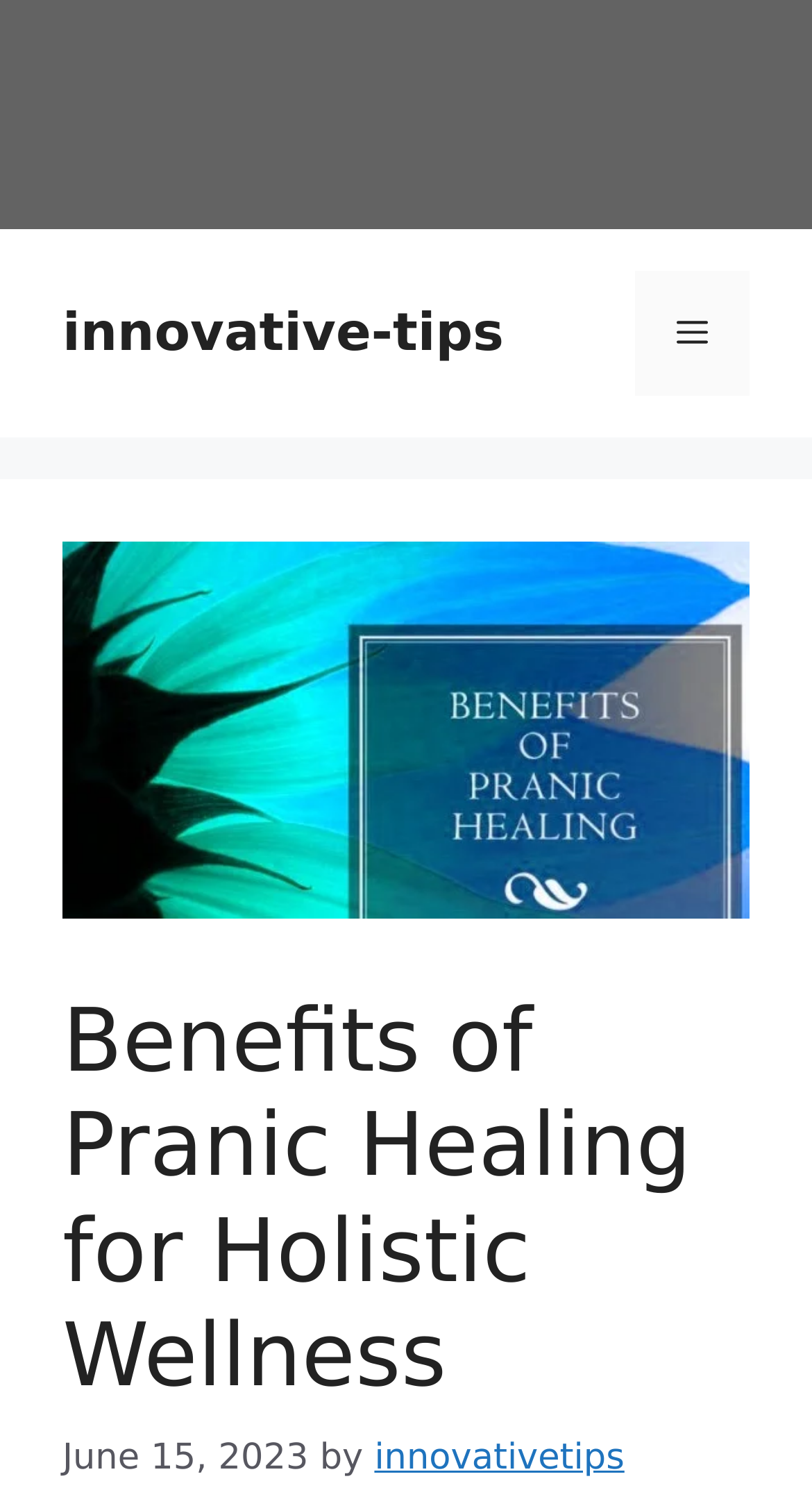Answer the question in one word or a short phrase:
Who is the author of the latest article?

innovativetips